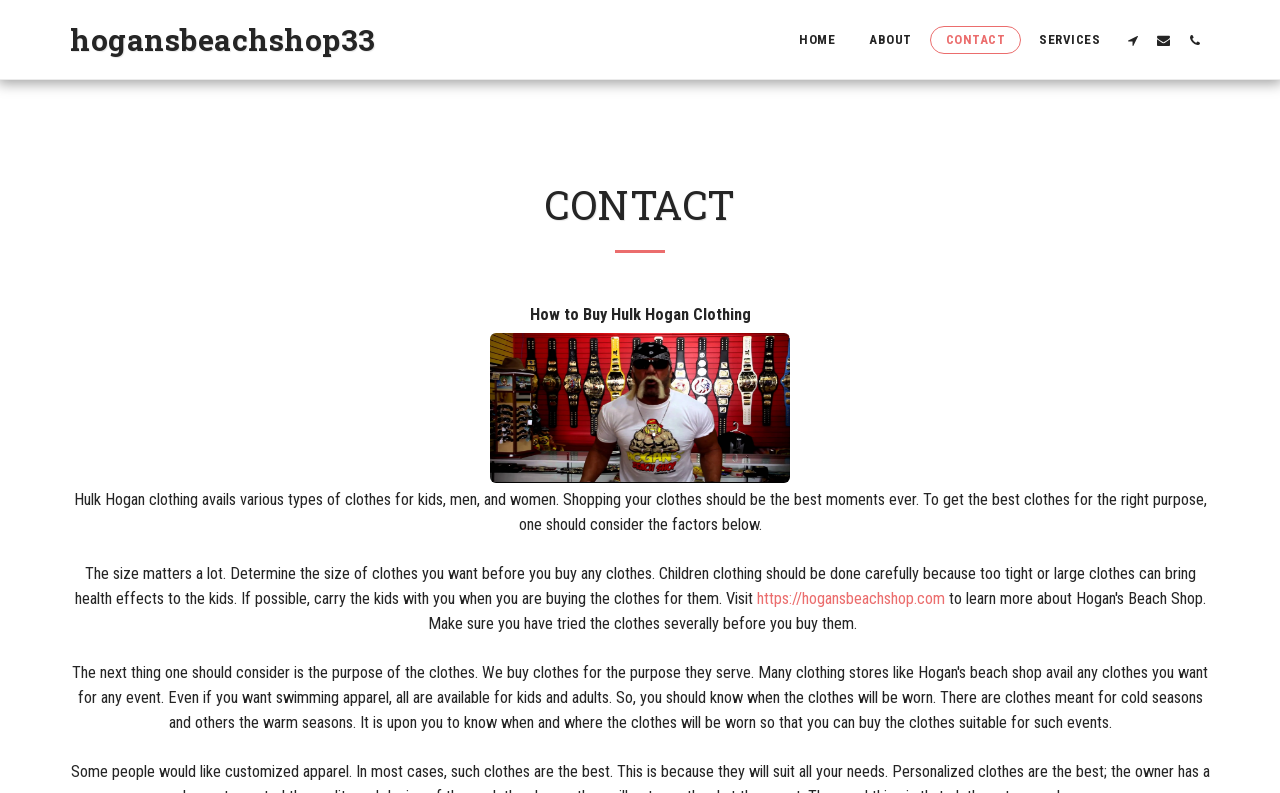Please specify the bounding box coordinates of the region to click in order to perform the following instruction: "visit website".

[0.591, 0.743, 0.738, 0.767]